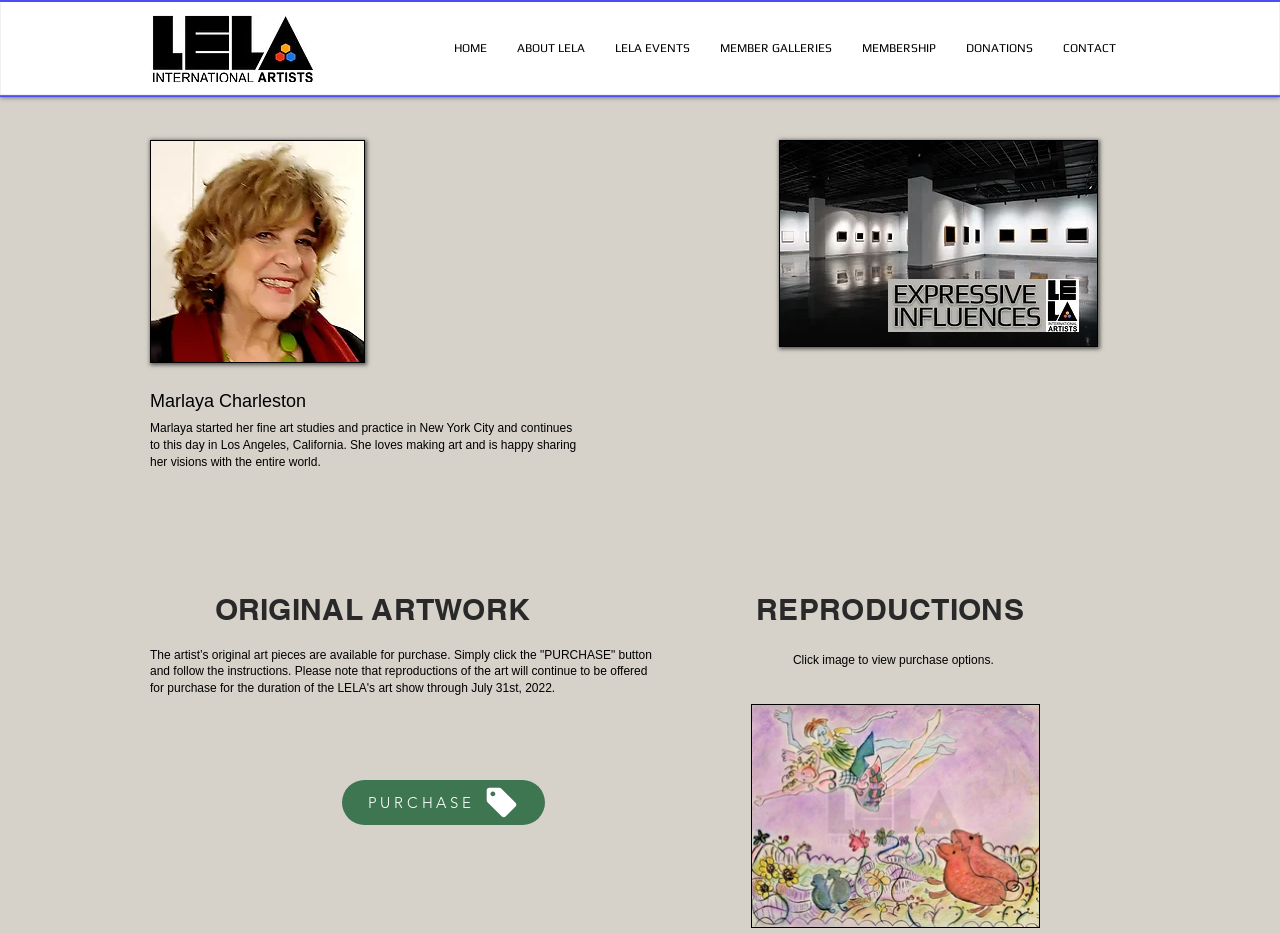Summarize the webpage comprehensively, mentioning all visible components.

The webpage is about Marlaya Charleston, an artist, and her association with LELA International. At the top left corner, there is a logo of LELA International, a white background image with the text "LELA LOGO NEW WHITE BACKGROUND 007 11-1-2021.jpg". 

Below the logo, there is a navigation menu with links to different sections of the website, including "HOME", "ABOUT LELA", "LELA EVENTS", "MEMBER GALLERIES", "MEMBERSHIP", "DONATIONS", and "CONTACT". These links are aligned horizontally across the top of the page.

On the left side of the page, there is a large image of an empty art museum, and below it, there is a heading "Marlaya Charleston" followed by a brief description of the artist. The text explains that Marlaya started her fine art studies in New York City and continues to practice in Los Angeles, California.

Further down the page, there is a section dedicated to the artist's original artwork. The heading "ORIGINAL ARTWORK" is followed by a paragraph of text explaining that the original art pieces are available for purchase. There is a "PURCHASE" button below the text.

Next to the original artwork section, there is a section for reproductions of the art. The heading "REPRODUCTIONS" is followed by a brief instruction to click on the image to view purchase options. Below this text, there is a button with the text "Buy Now" and an image of the artwork.

Throughout the page, there are several images, including the LELA logo, the empty art museum, and the artwork reproductions. The overall layout is organized, with clear headings and concise text, making it easy to navigate and understand the content.